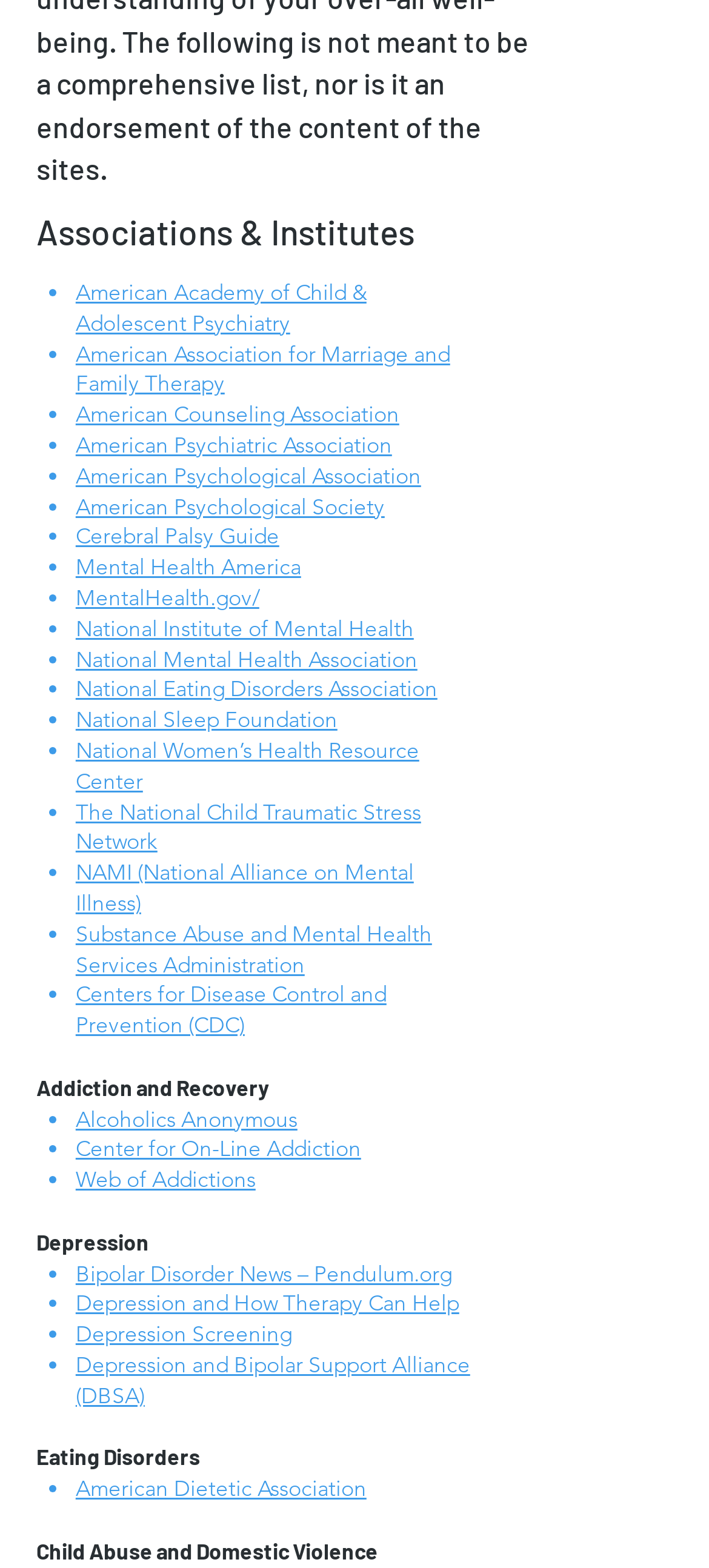Using the given description, provide the bounding box coordinates formatted as (top-left x, top-left y, bottom-right x, bottom-right y), with all values being floating point numbers between 0 and 1. Description: National Women’s Health Resource Center

[0.107, 0.469, 0.591, 0.506]